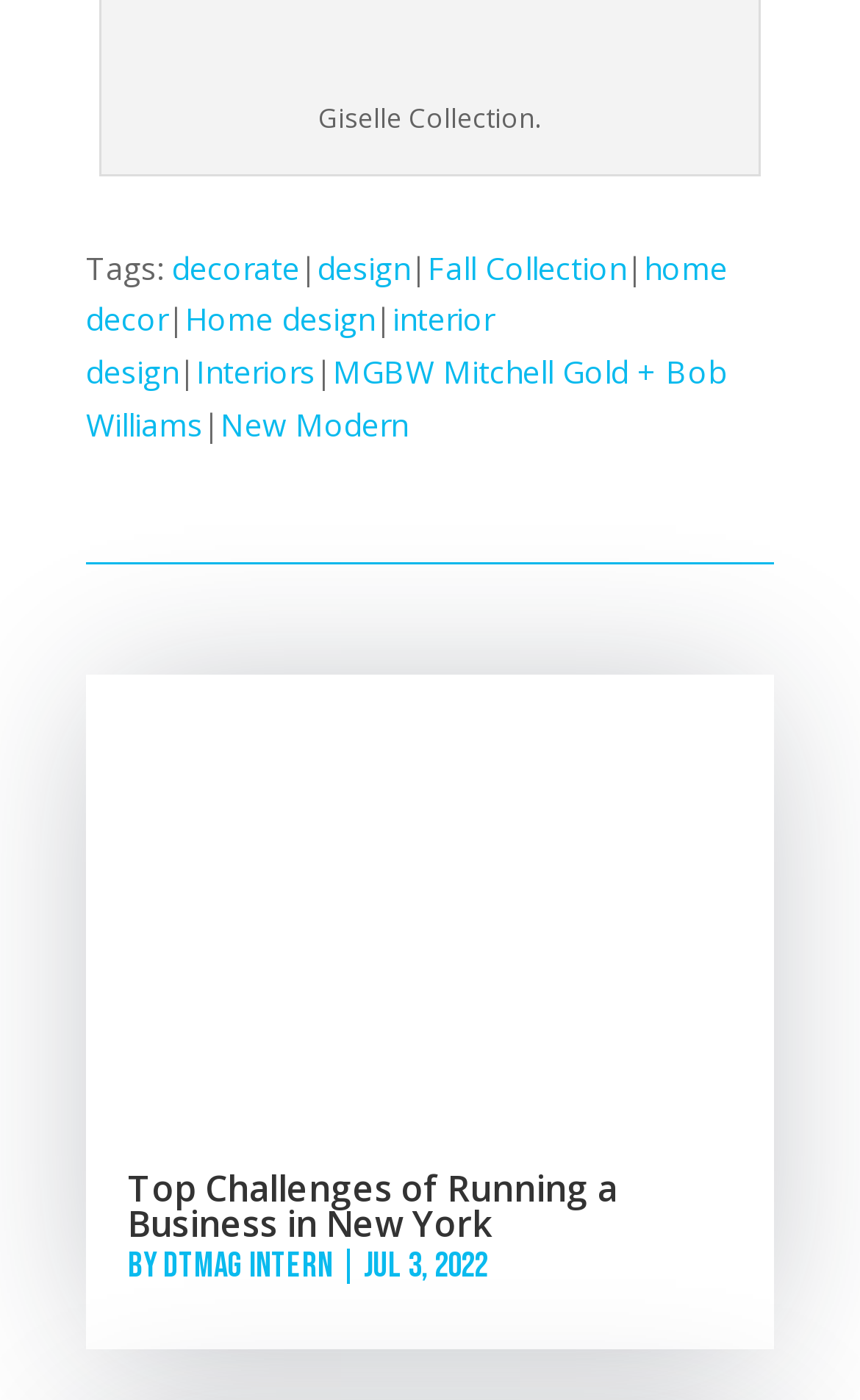Please provide a detailed answer to the question below by examining the image:
What is the date of publication of the article?

The date of publication of the article is mentioned below the title as 'Jul 3, 2022', along with the author's name 'DTMag Intern'.